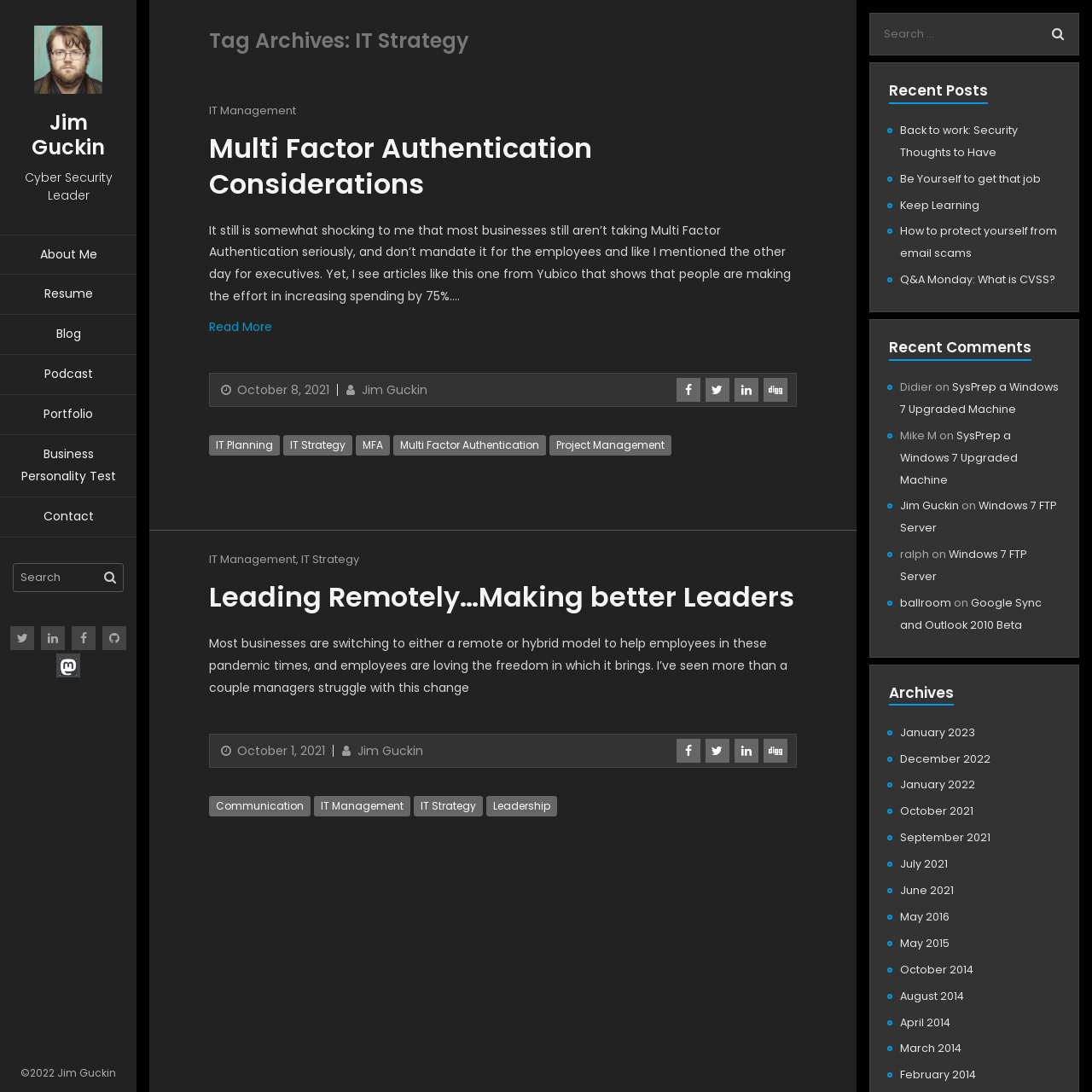Using the element description provided, determine the bounding box coordinates in the format (top-left x, top-left y, bottom-right x, bottom-right y). Ensure that all values are floating point numbers between 0 and 1. Element description: About Me

[0.0, 0.215, 0.125, 0.252]